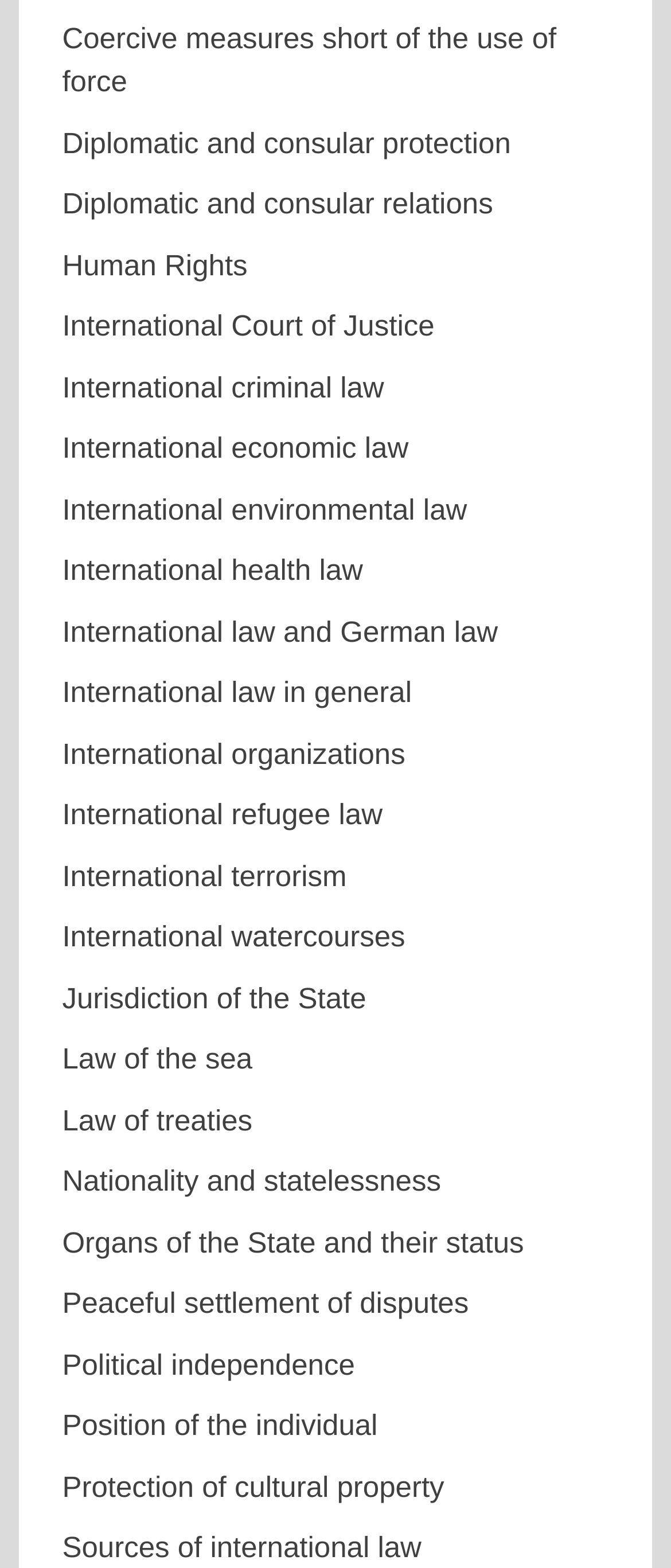Answer the question briefly using a single word or phrase: 
What is the topic of the first link?

Coercive measures short of the use of force